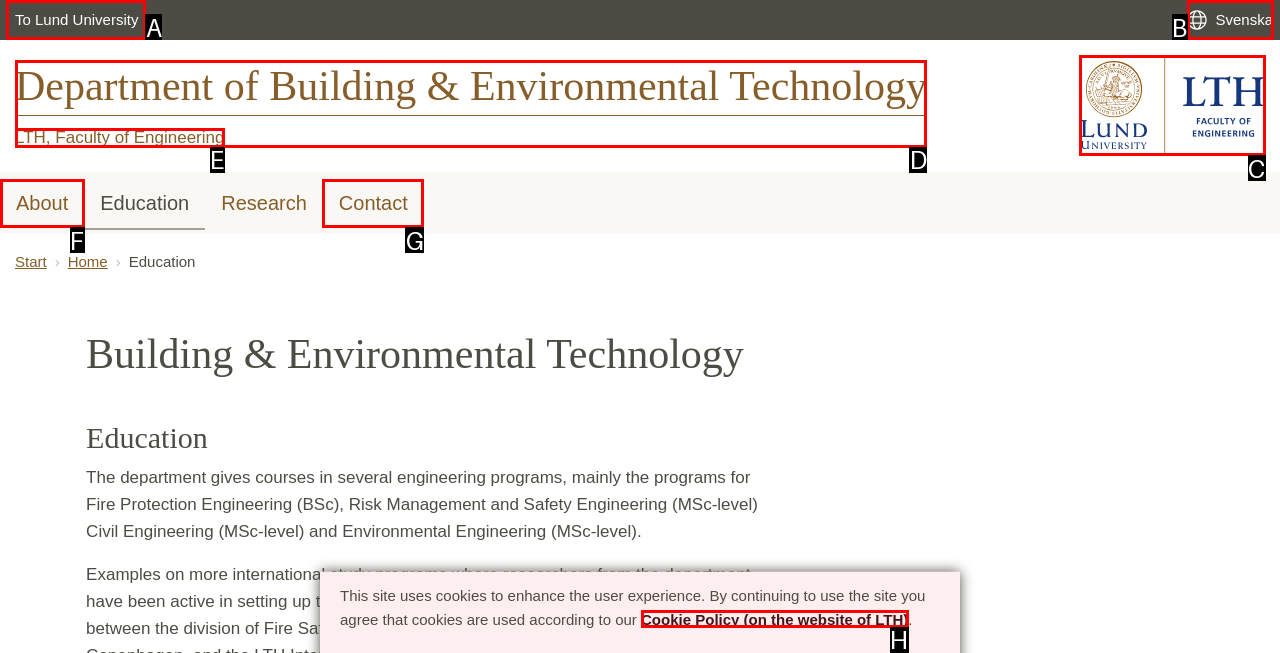Tell me which one HTML element I should click to complete the following instruction: go to Lund University
Answer with the option's letter from the given choices directly.

A